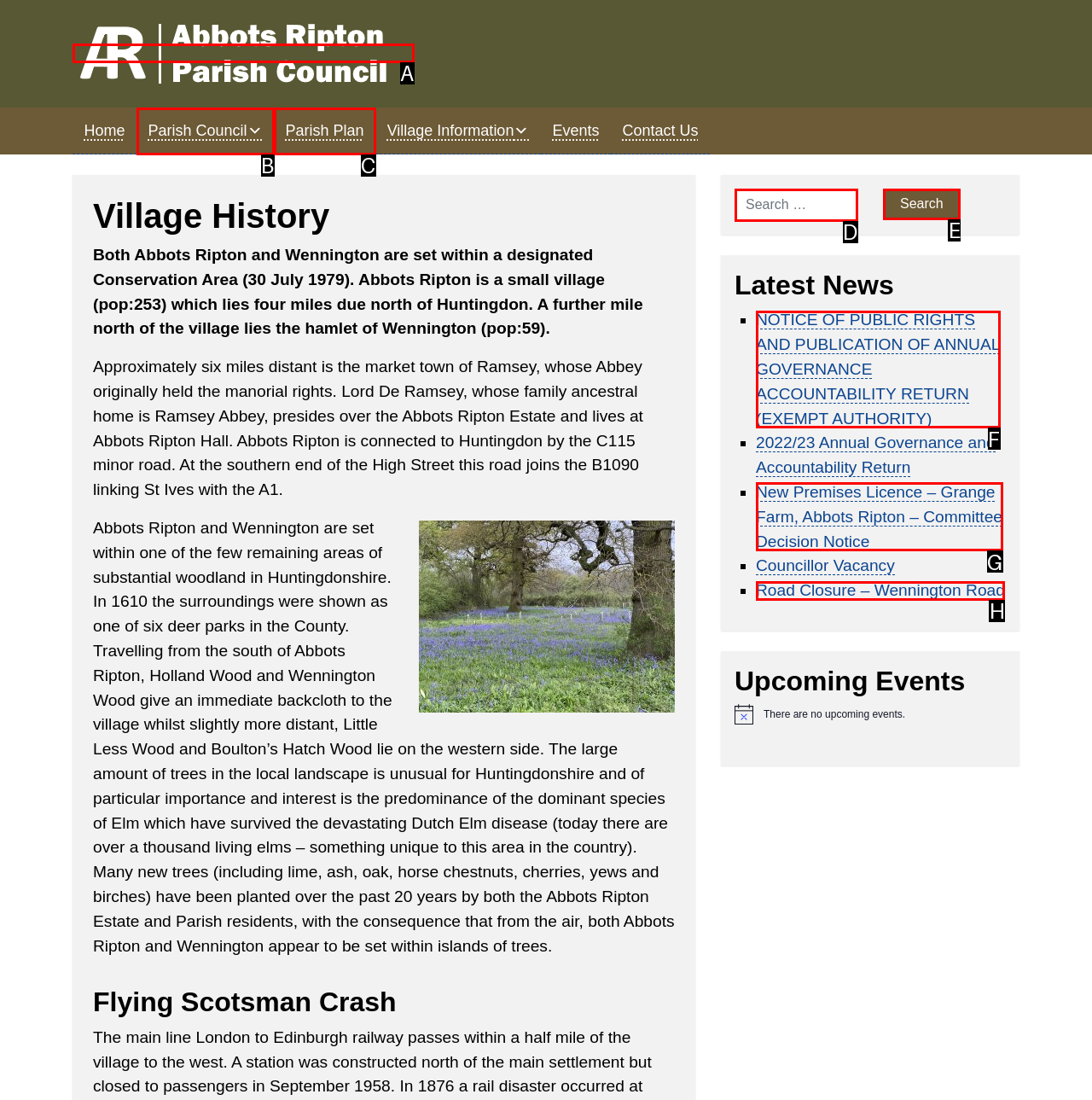Examine the description: Parish Council and indicate the best matching option by providing its letter directly from the choices.

B